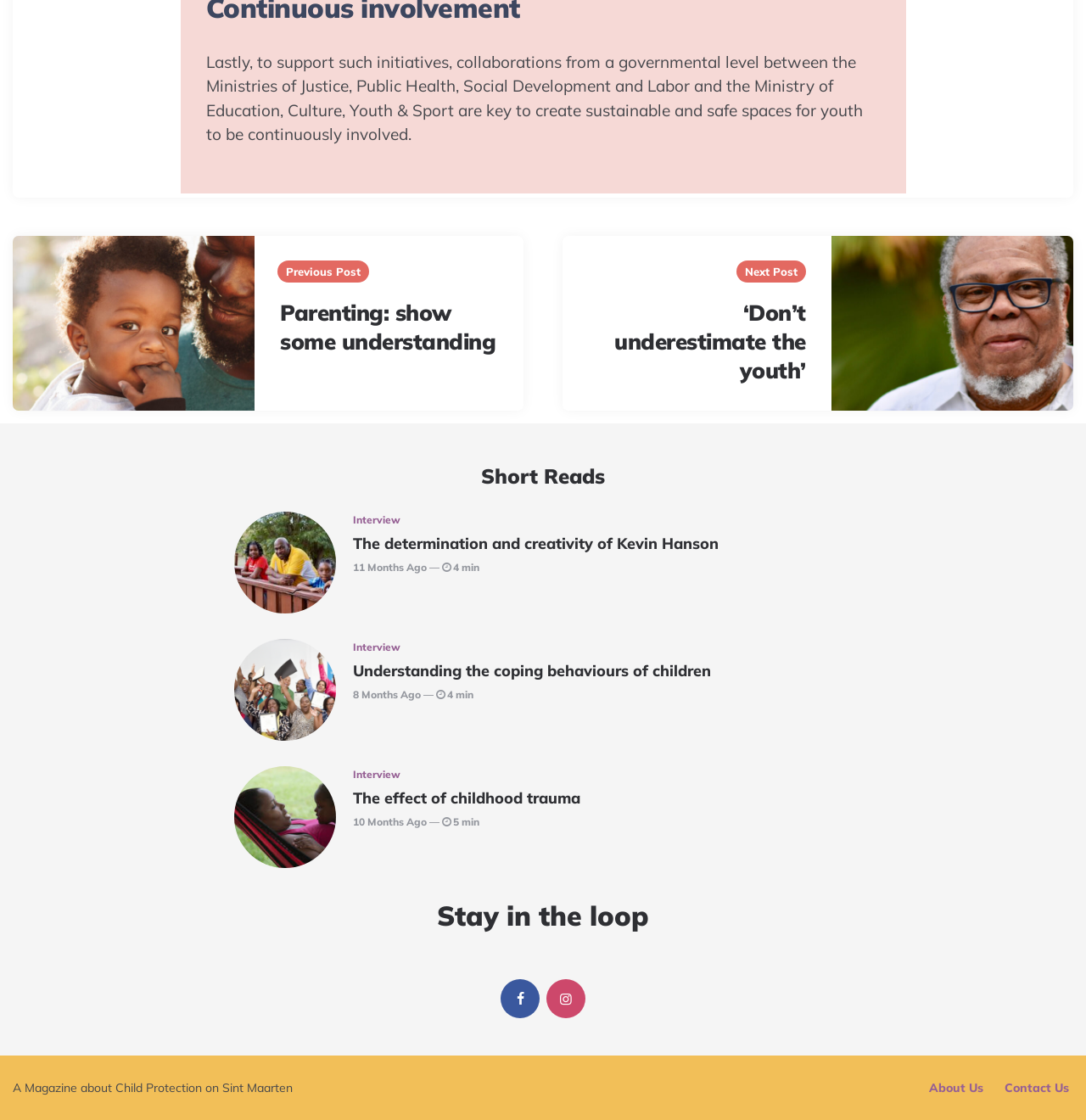Determine the bounding box for the HTML element described here: "The effect of childhood trauma". The coordinates should be given as [left, top, right, bottom] with each number being a float between 0 and 1.

[0.325, 0.704, 0.784, 0.721]